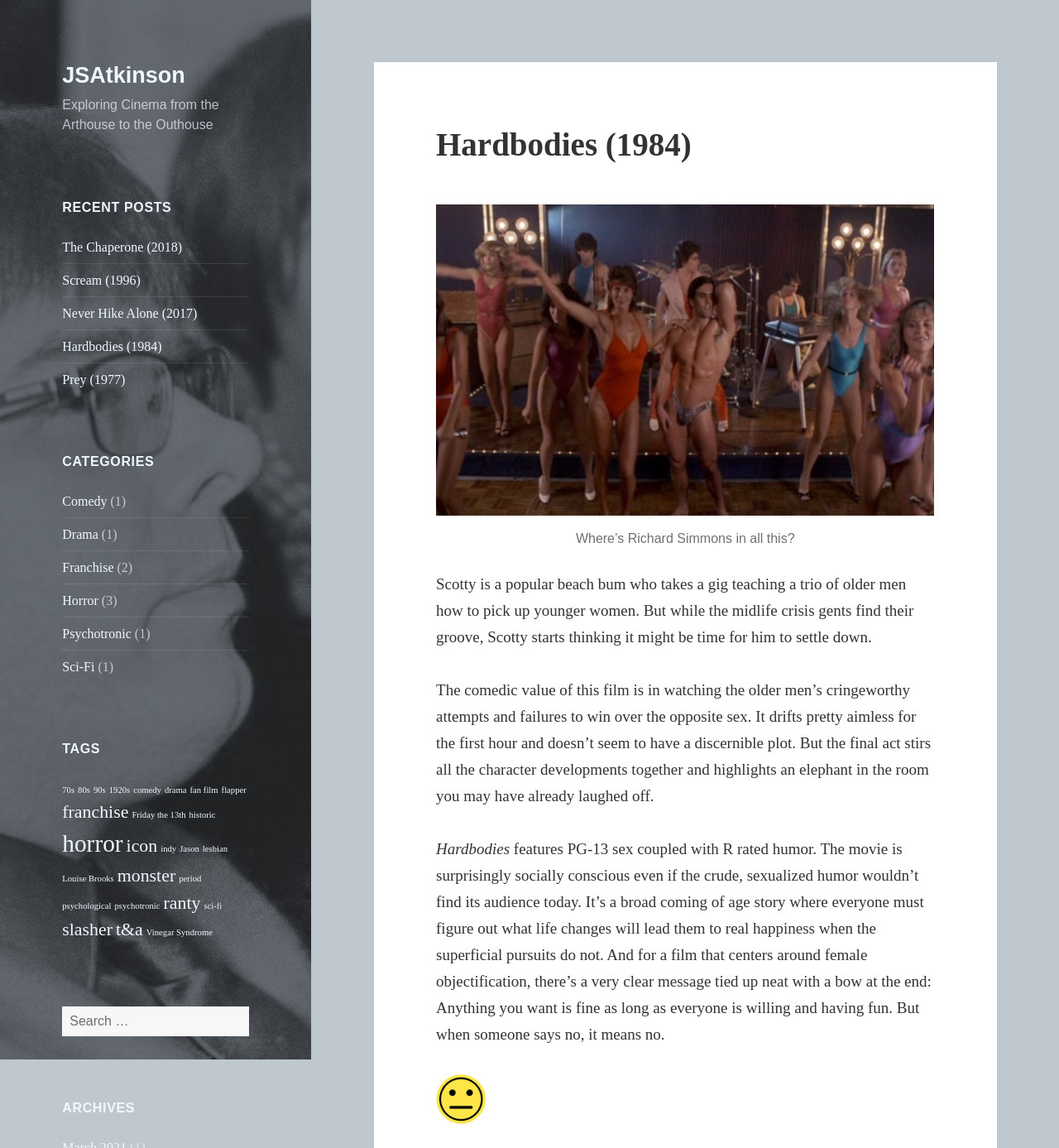Locate the bounding box coordinates of the clickable part needed for the task: "Search for something".

[0.059, 0.876, 0.235, 0.902]